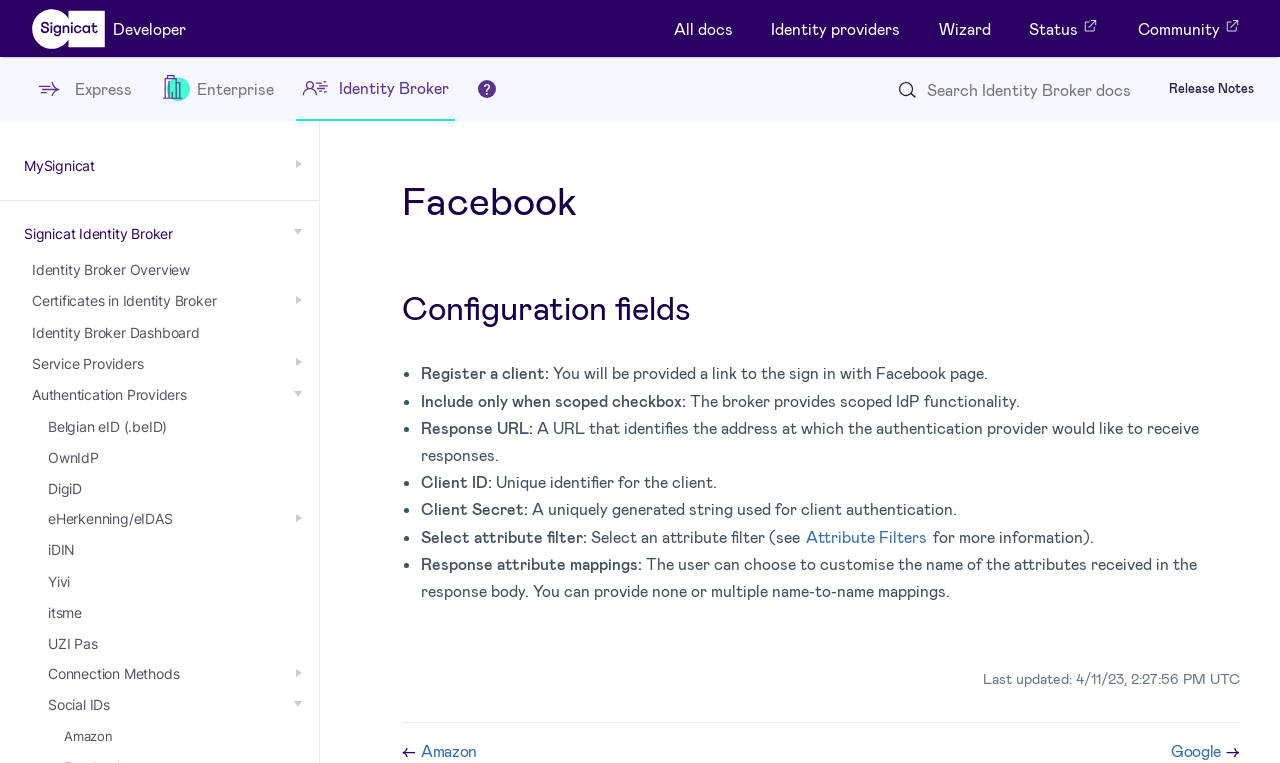Pinpoint the bounding box coordinates of the element you need to click to execute the following instruction: "Search for something". The bounding box should be represented by four float numbers between 0 and 1, in the format [left, top, right, bottom].

[0.724, 0.091, 0.887, 0.144]